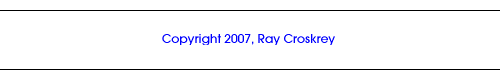Refer to the image and offer a detailed explanation in response to the question: Who is the owner of the content according to the copyright statement?

The copyright statement explicitly states 'Copyright 2007, Ray Croskrey', which indicates that Ray Croskrey is the owner of the content.